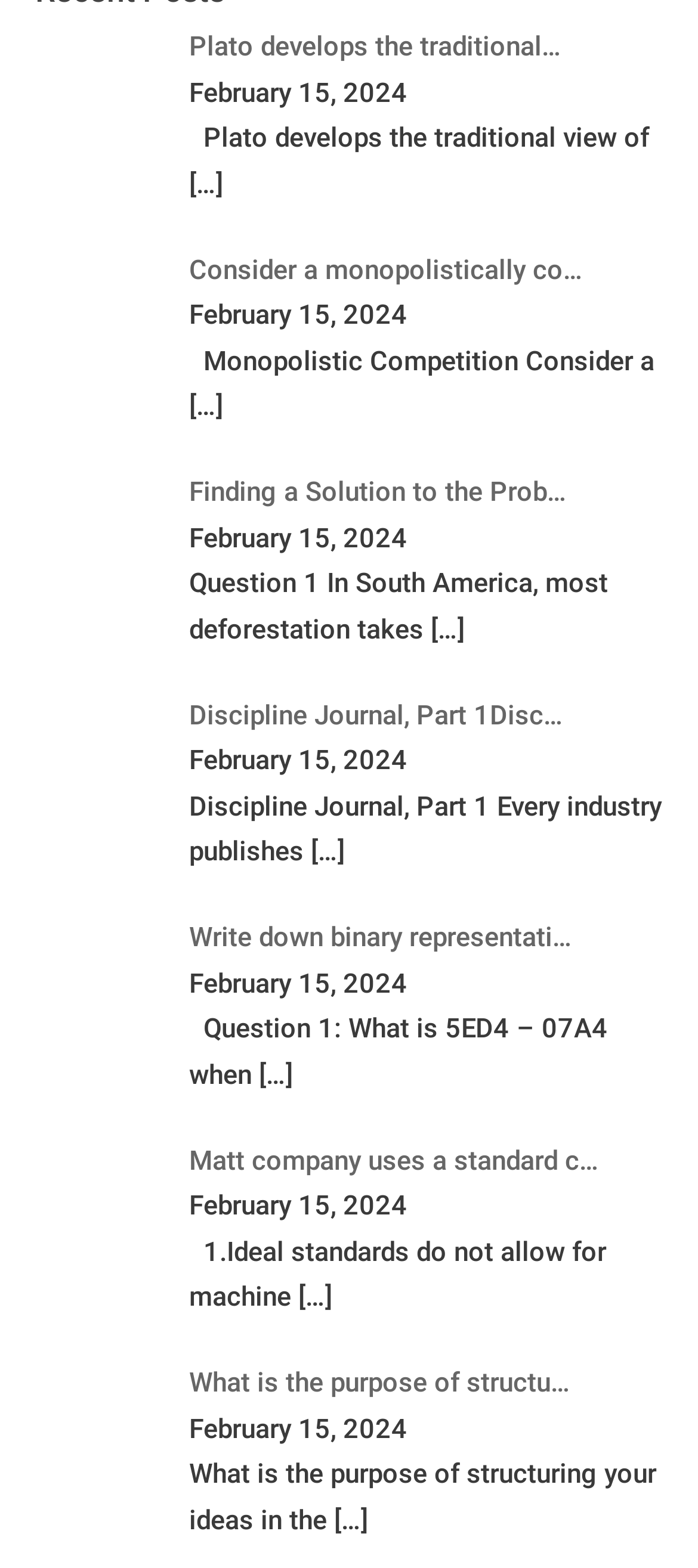What is the topic of the third article?
Answer the question with as much detail as possible.

The topic of the third article can be inferred from the link text 'PLACE ORDER Finding a Solution to the Problem…' which is located above the corresponding image and date.